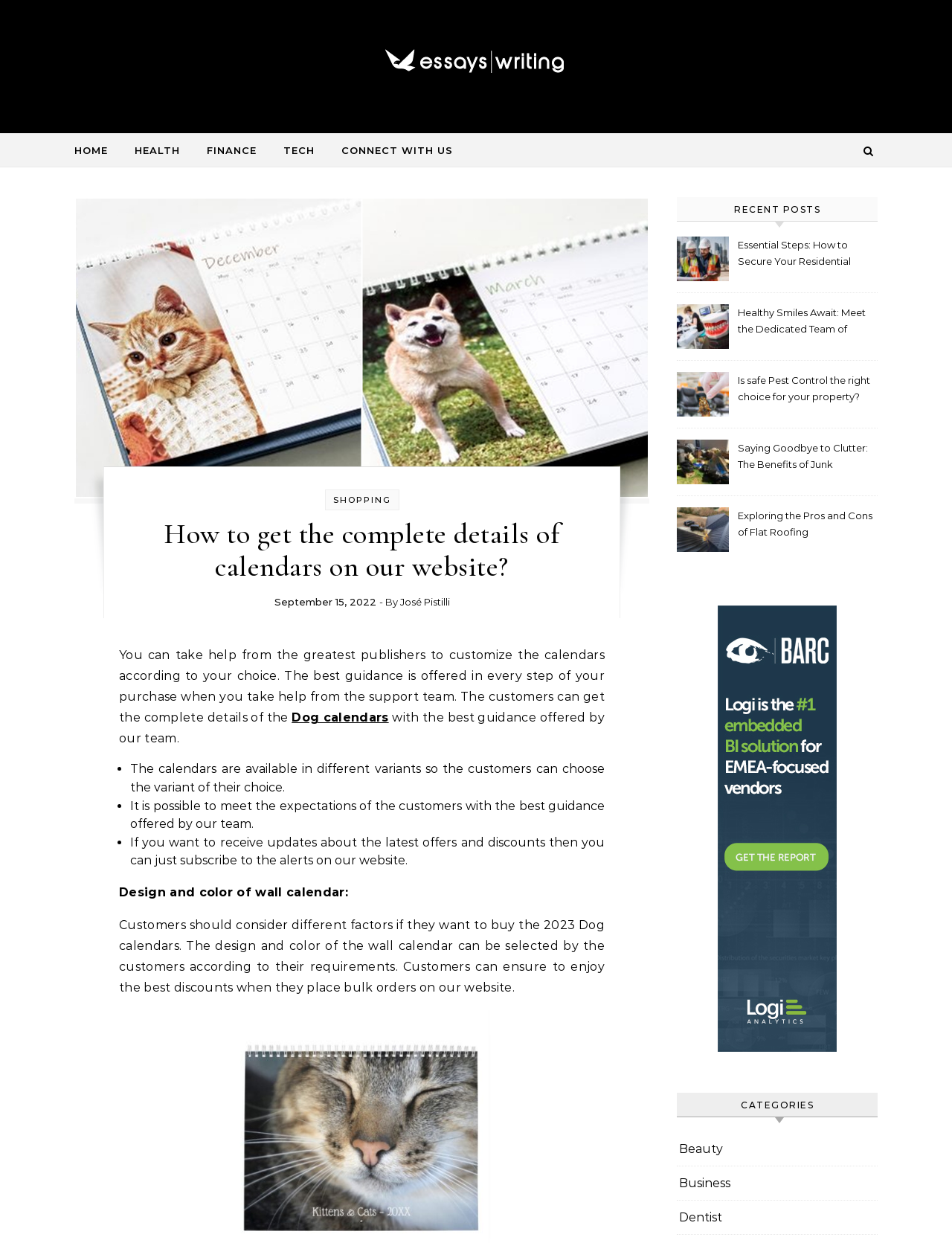Please predict the bounding box coordinates (top-left x, top-left y, bottom-right x, bottom-right y) for the UI element in the screenshot that fits the description: Shopping

[0.35, 0.398, 0.411, 0.406]